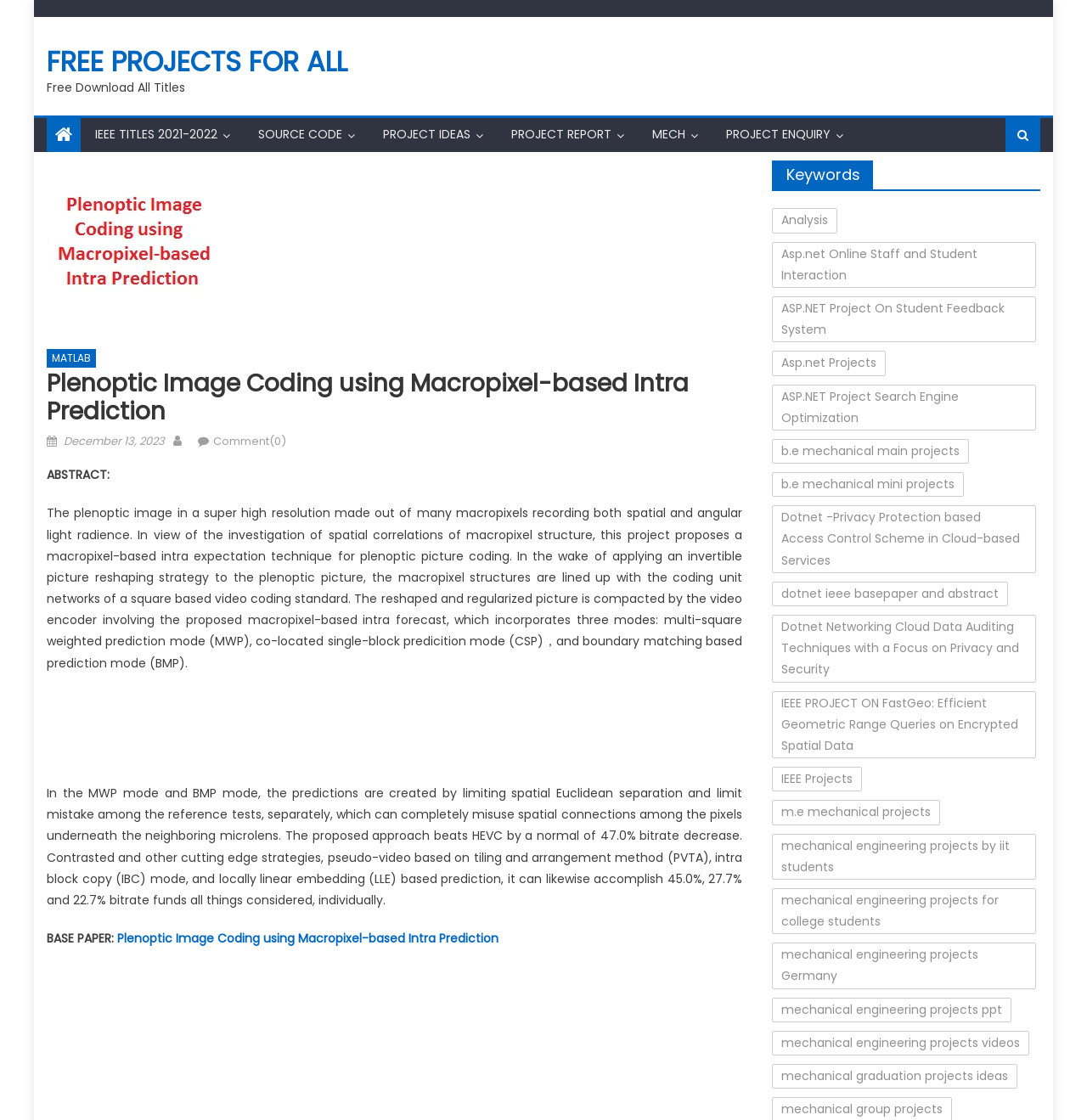Determine the bounding box coordinates of the element that should be clicked to execute the following command: "Click on the 'FREE PROJECTS FOR ALL' link".

[0.043, 0.038, 0.32, 0.072]